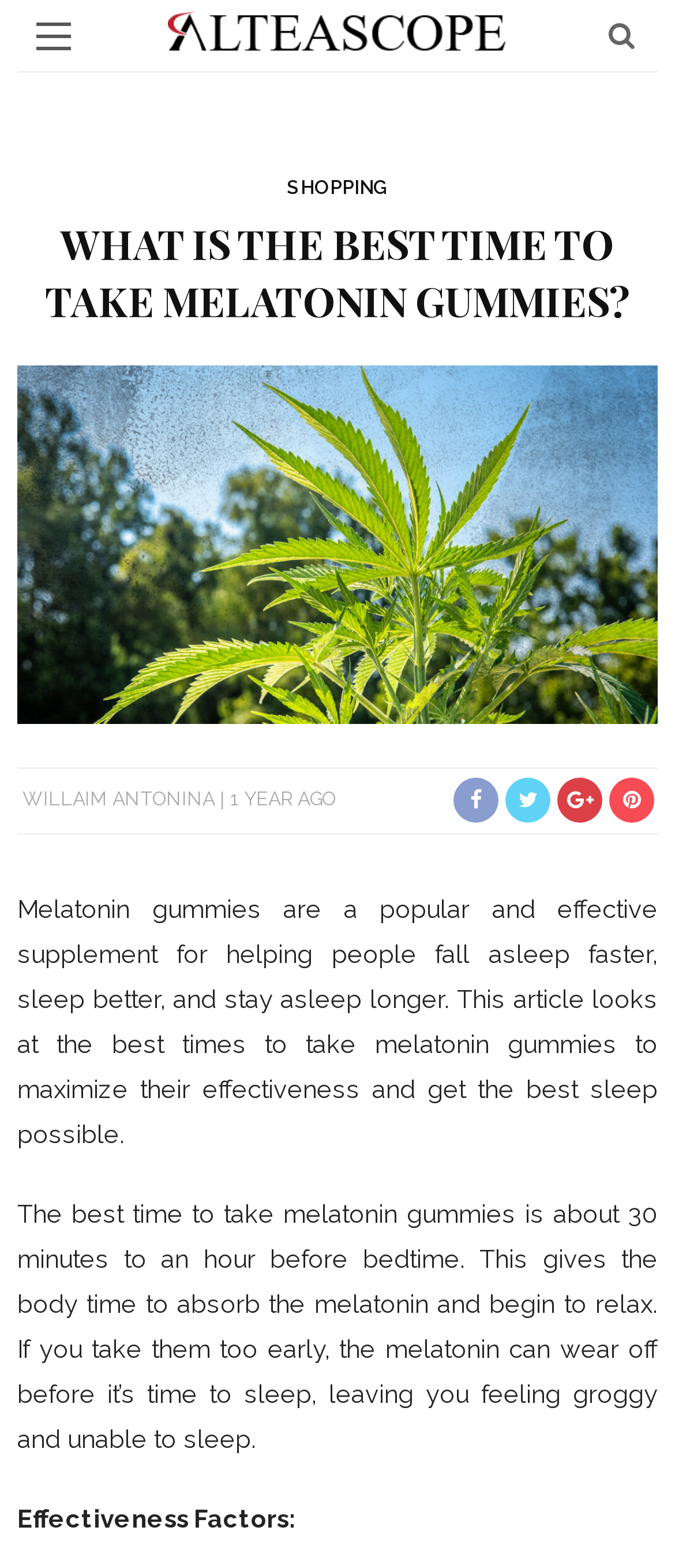Locate the UI element described by Willaim Antonina and provide its bounding box coordinates. Use the format (top-left x, top-left y, bottom-right x, bottom-right y) with all values as floating point numbers between 0 and 1.

[0.033, 0.503, 0.318, 0.517]